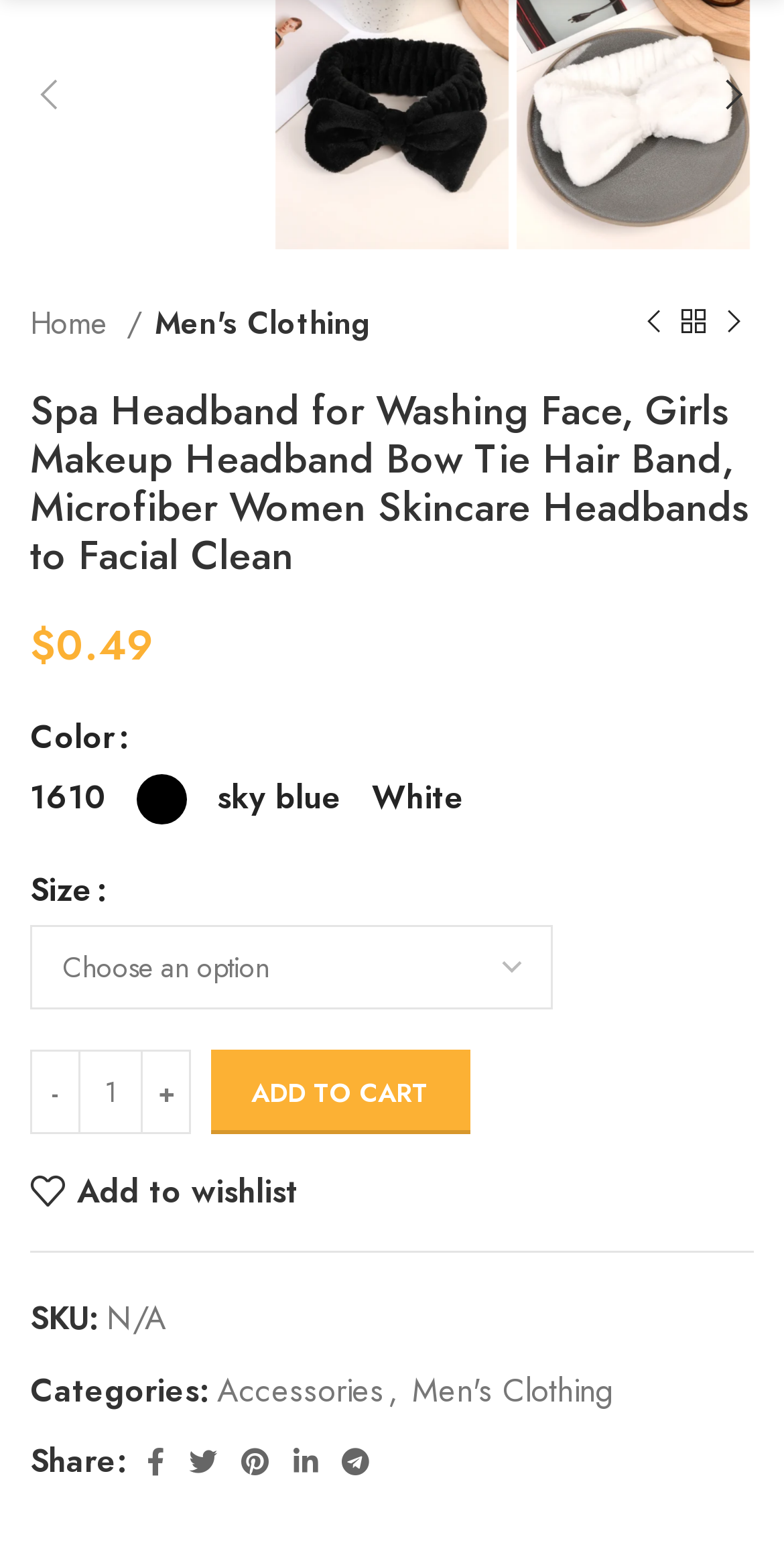Identify the bounding box coordinates of the clickable section necessary to follow the following instruction: "Share on Facebook". The coordinates should be presented as four float numbers from 0 to 1, i.e., [left, top, right, bottom].

[0.172, 0.928, 0.226, 0.962]